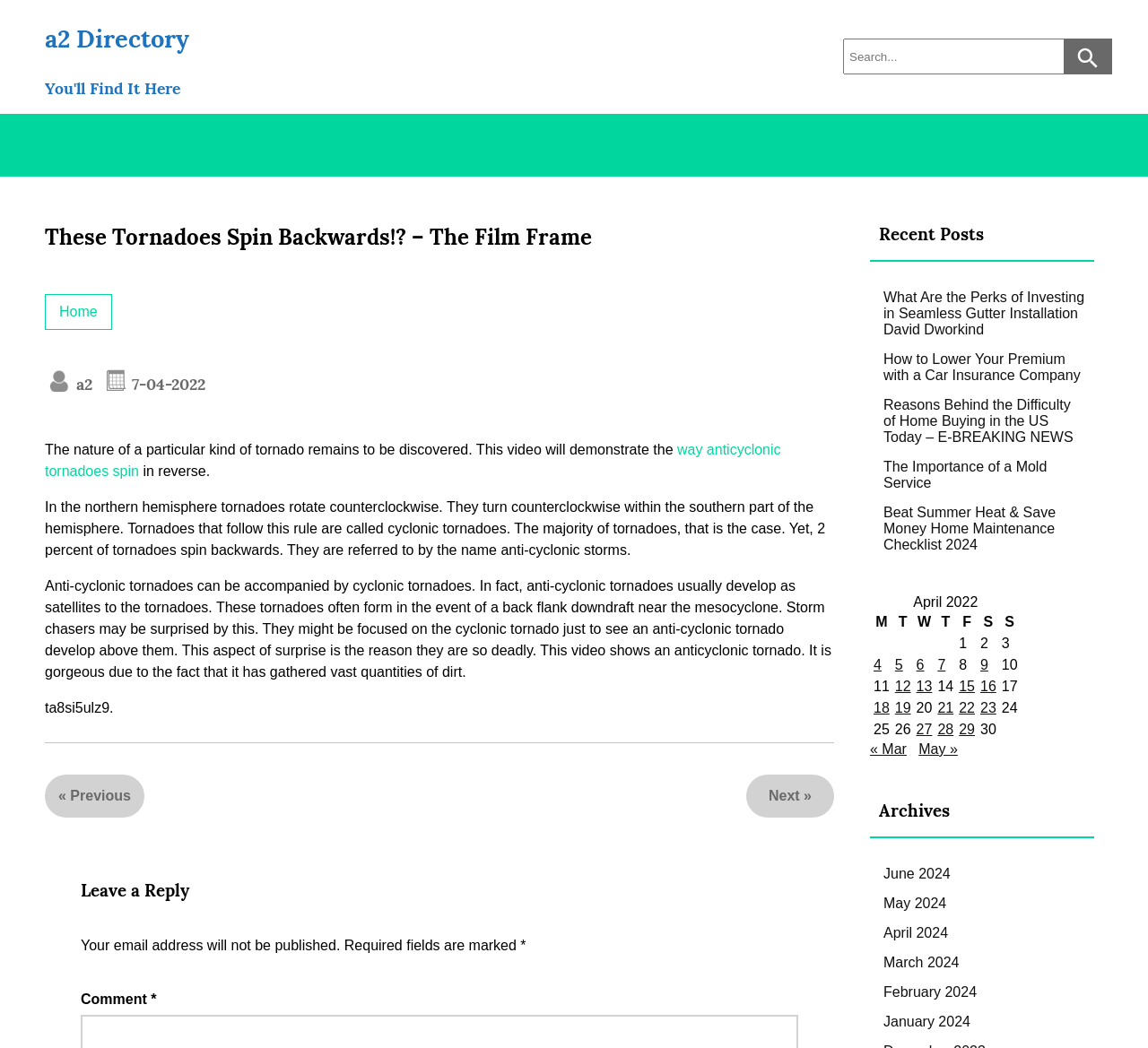Find the bounding box coordinates of the element to click in order to complete this instruction: "Leave a reply". The bounding box coordinates must be four float numbers between 0 and 1, denoted as [left, top, right, bottom].

[0.07, 0.837, 0.695, 0.861]